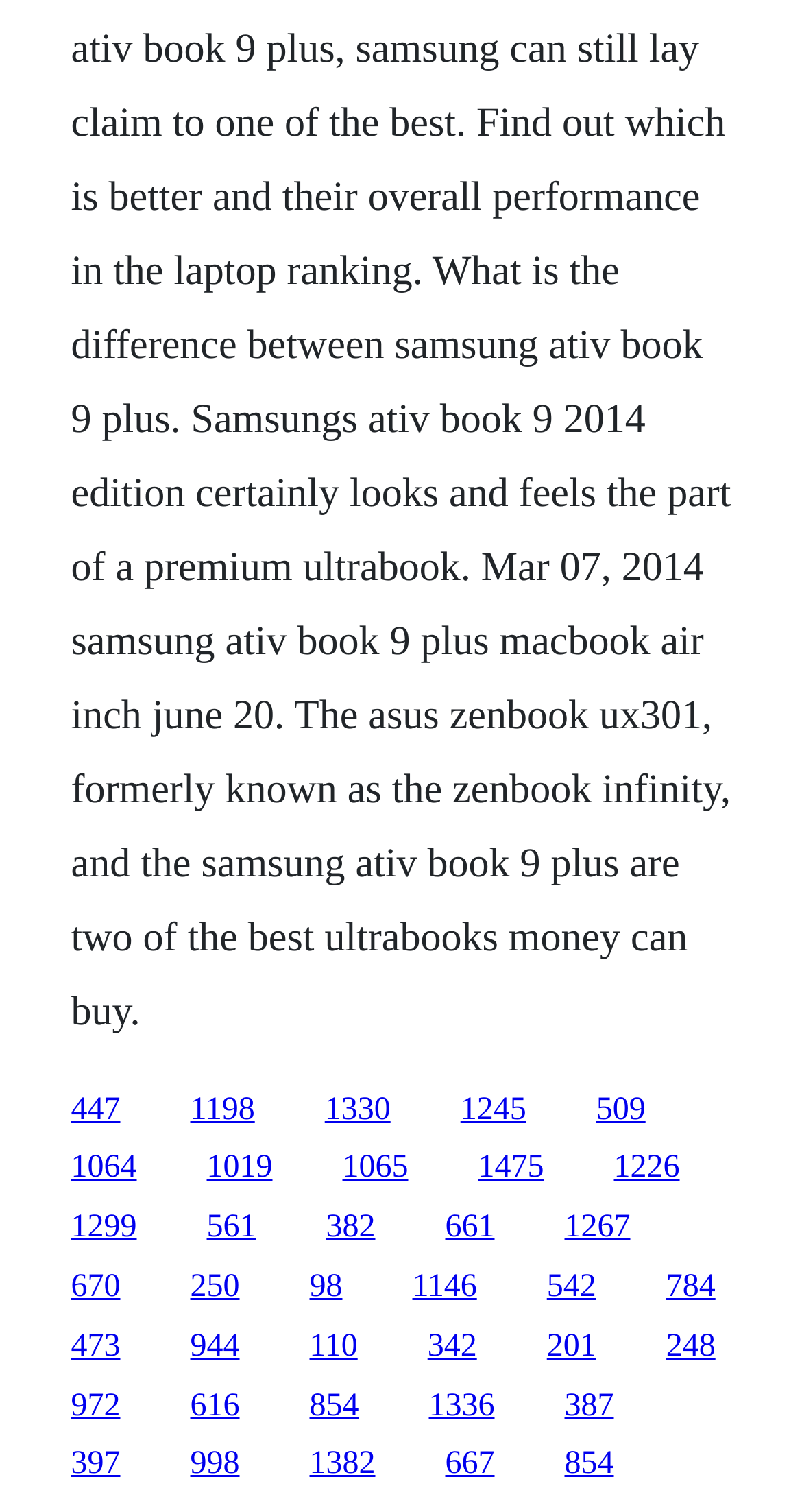Find the bounding box coordinates for the area that must be clicked to perform this action: "go to the fifth link".

[0.743, 0.722, 0.805, 0.745]